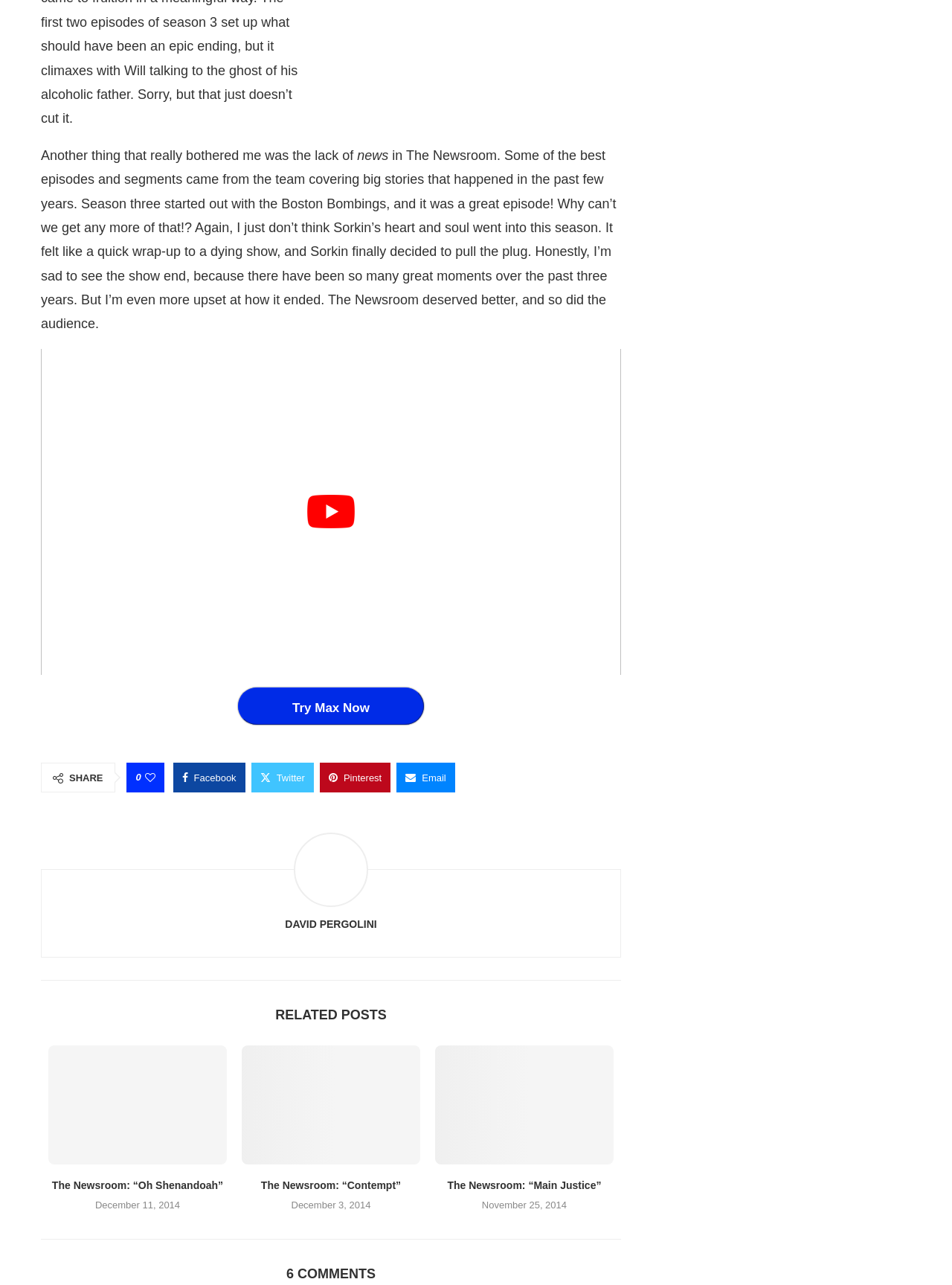Please locate the bounding box coordinates of the element's region that needs to be clicked to follow the instruction: "read related post 'The Newsroom: “Oh Shenandoah”'". The bounding box coordinates should be provided as four float numbers between 0 and 1, i.e., [left, top, right, bottom].

[0.051, 0.814, 0.238, 0.906]